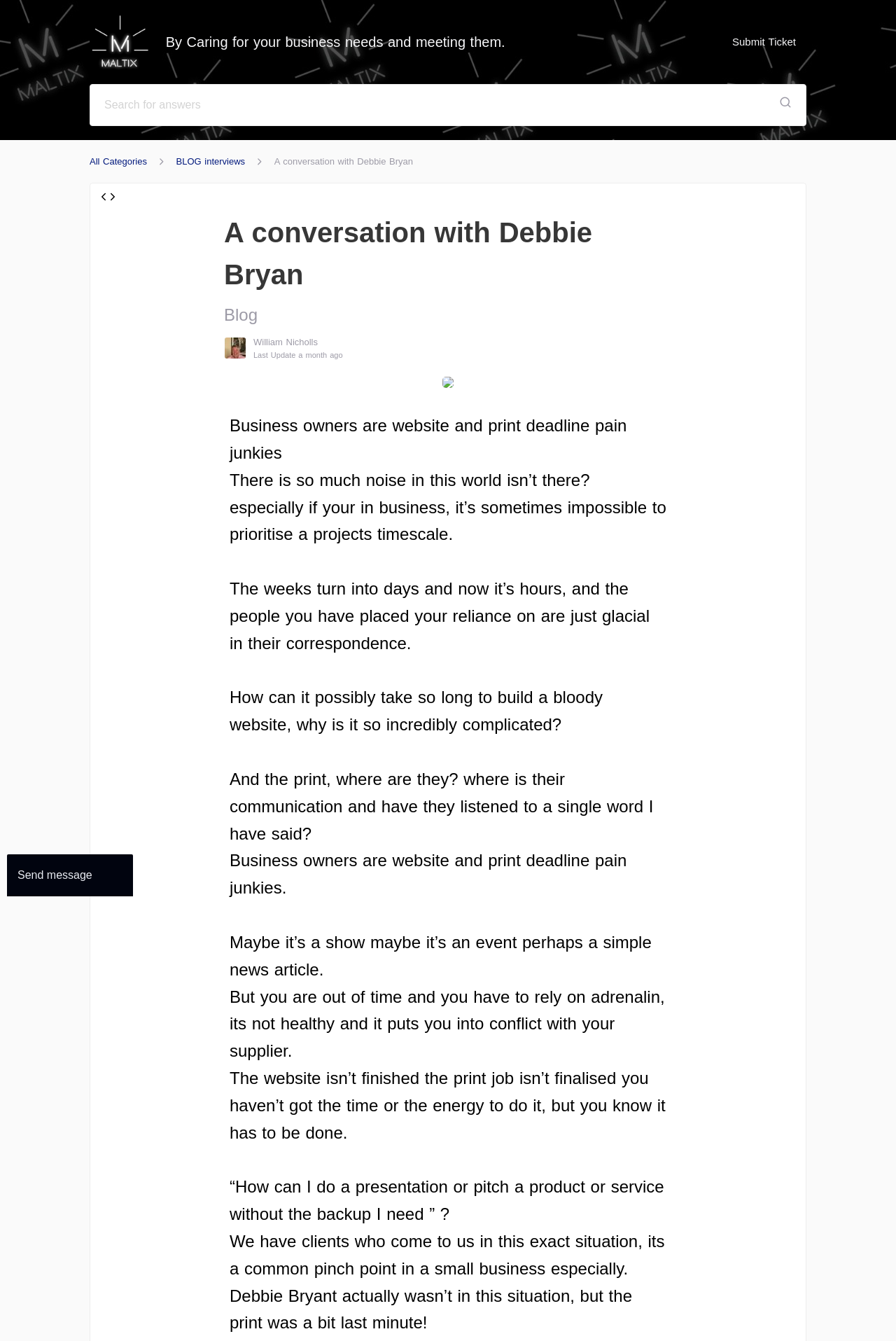Utilize the information from the image to answer the question in detail:
Who is the person mentioned in the blog post?

Debbie Bryan is the person being interviewed in the blog post, as mentioned in the title 'A conversation with Debbie Bryan' and referenced throughout the text.